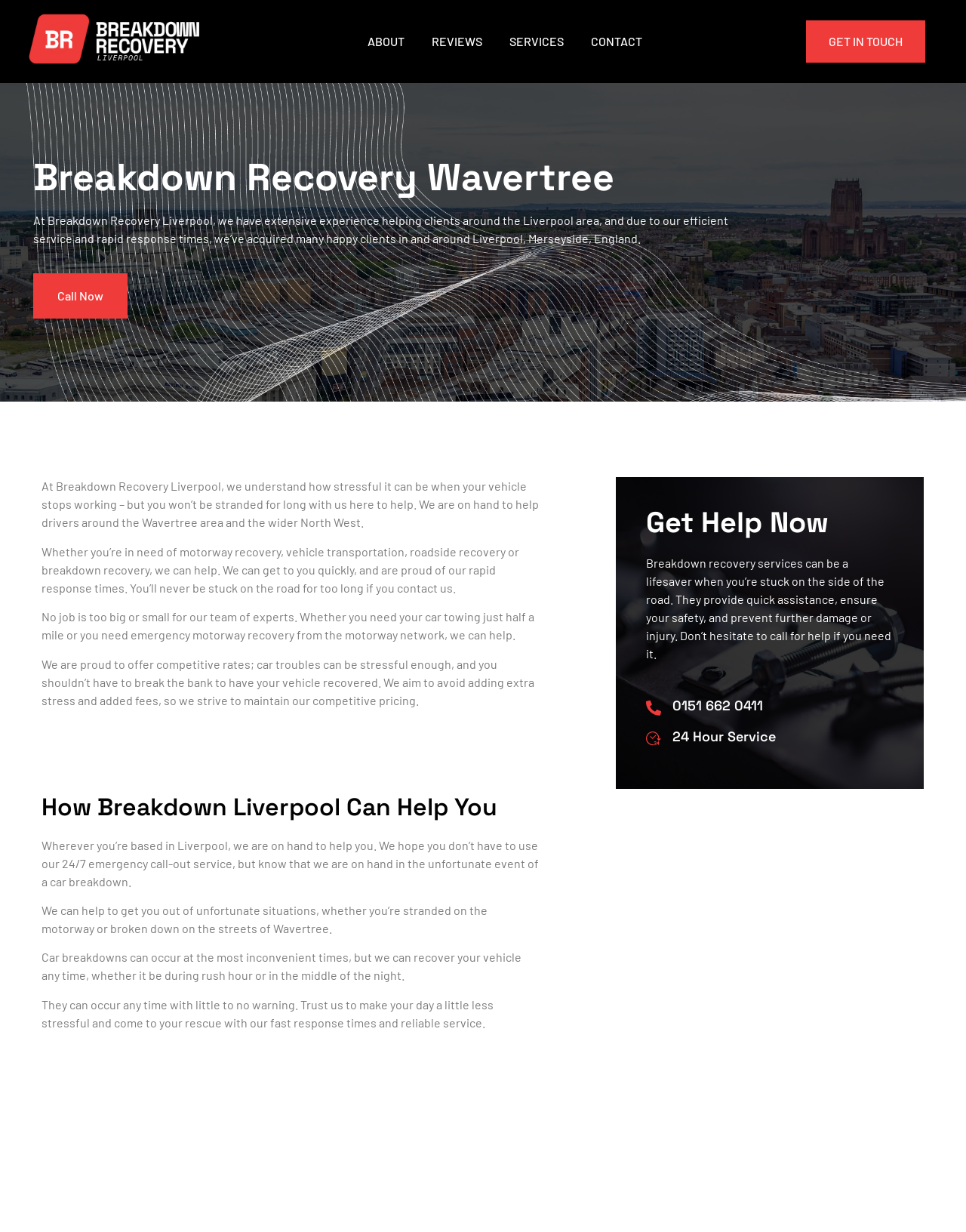Using the information in the image, give a comprehensive answer to the question: 
What area does Breakdown Recovery Liverpool serve?

Based on the webpage content, Breakdown Recovery Liverpool serves the Liverpool area and surrounding areas, including Wavertree. This can be inferred from the text 'At Breakdown Recovery Liverpool, we have extensive experience helping clients around the Liverpool area...' and 'We are on hand to help drivers around the Wavertree area and the wider North West.'